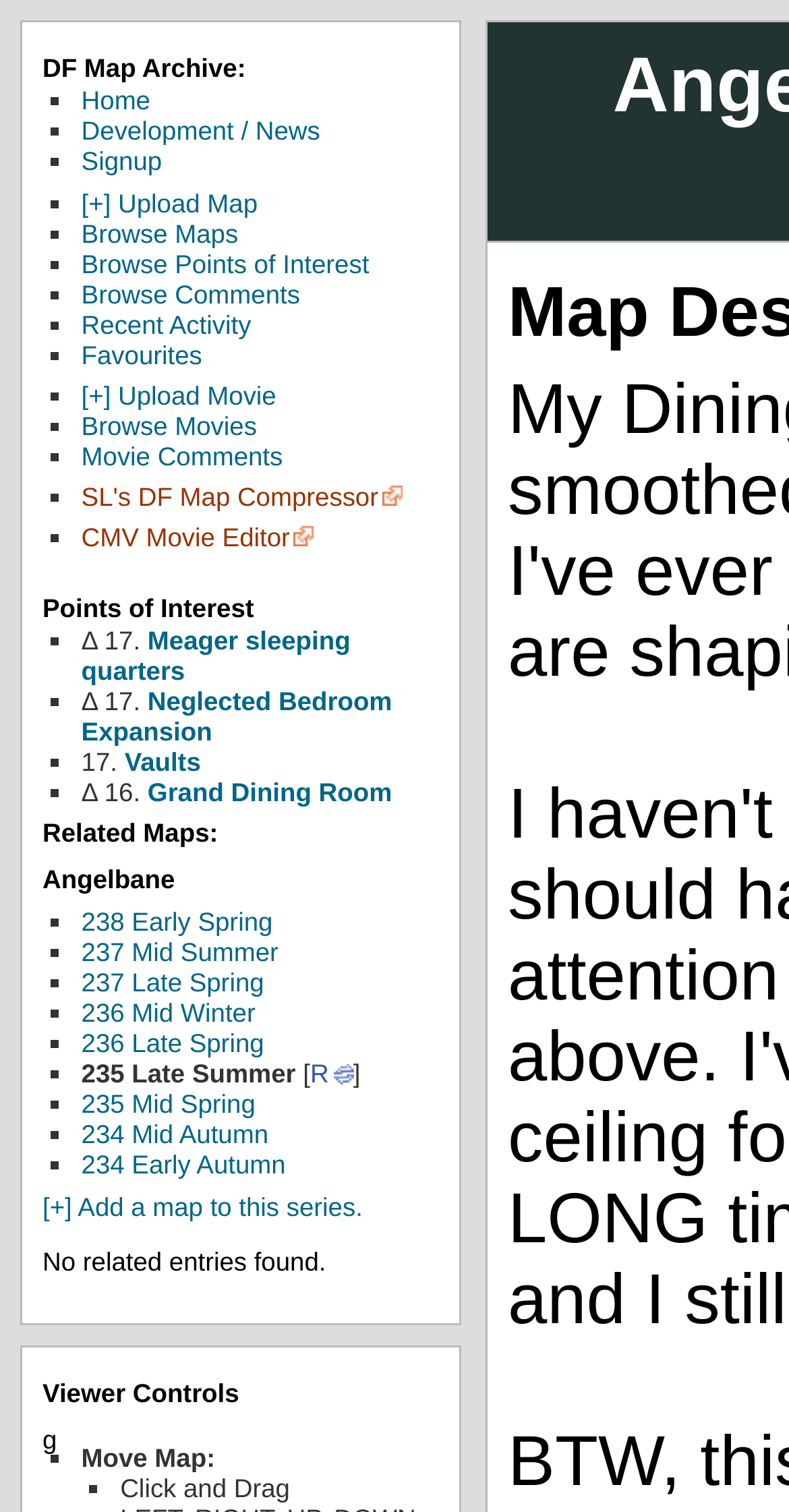Please answer the following question using a single word or phrase: How many related maps are listed?

9